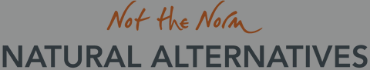What kind of approach does the brand suggest?
Provide a thorough and detailed answer to the question.

The phrase 'Not the Norm' is artistically styled, suggesting a modern and unconventional approach to health and wellness, which is reinforced by the brand's commitment to natural products.